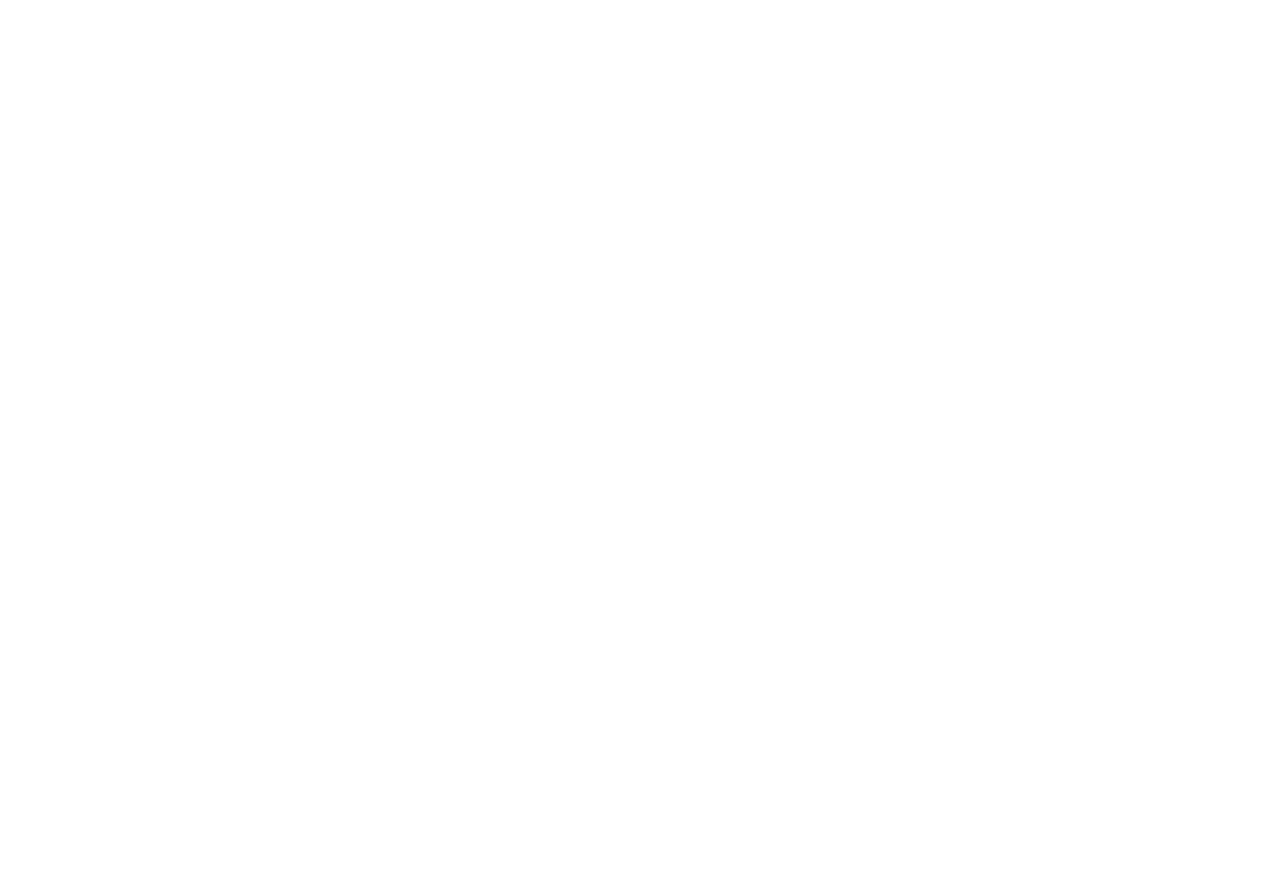Use a single word or phrase to respond to the question:
What is the purpose of the section at the bottom of the page?

More Info